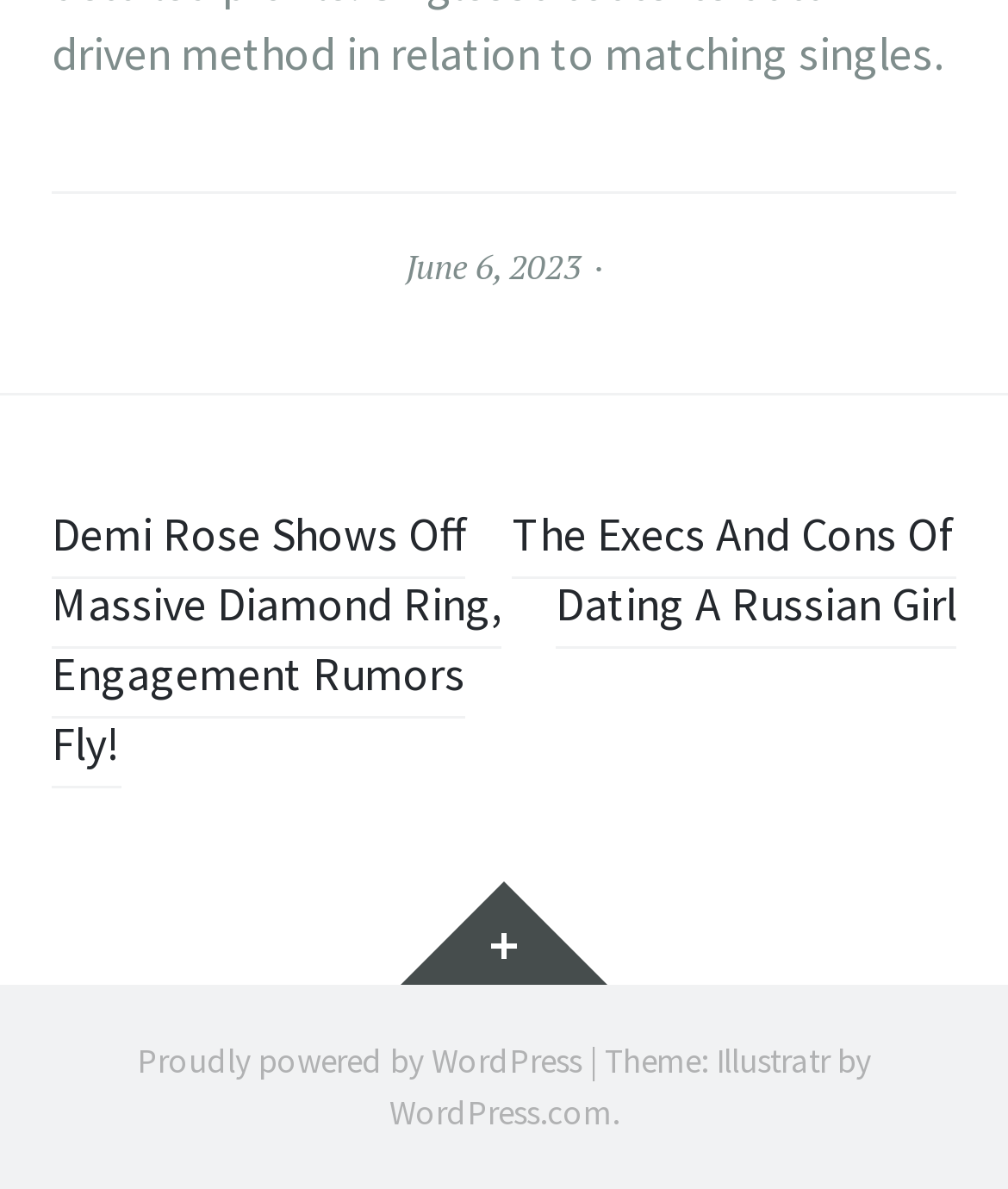Locate the bounding box of the UI element based on this description: "Northern Waters Library Service". Provide four float numbers between 0 and 1 as [left, top, right, bottom].

None